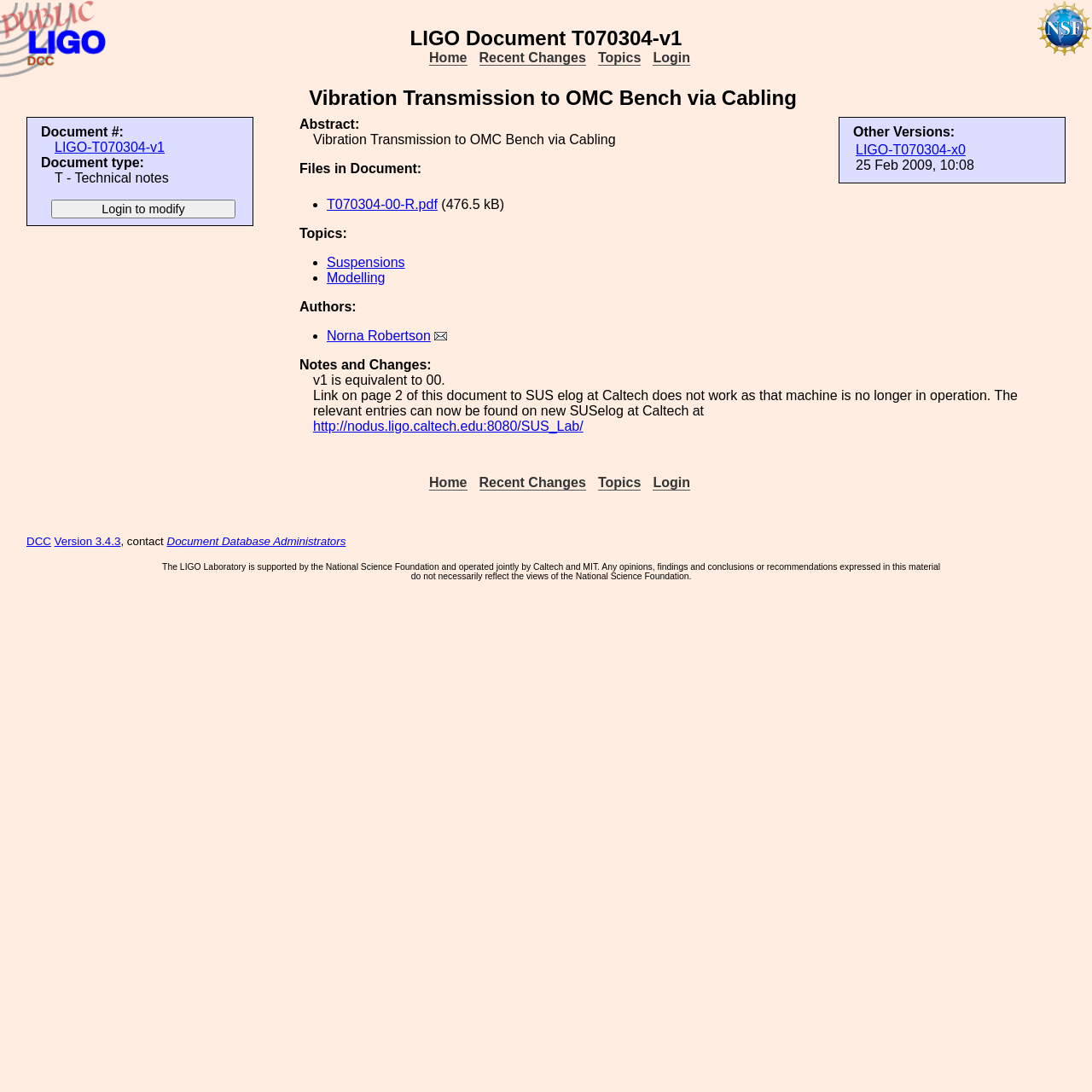Identify and provide the title of the webpage.

LIGO Document T070304-v1